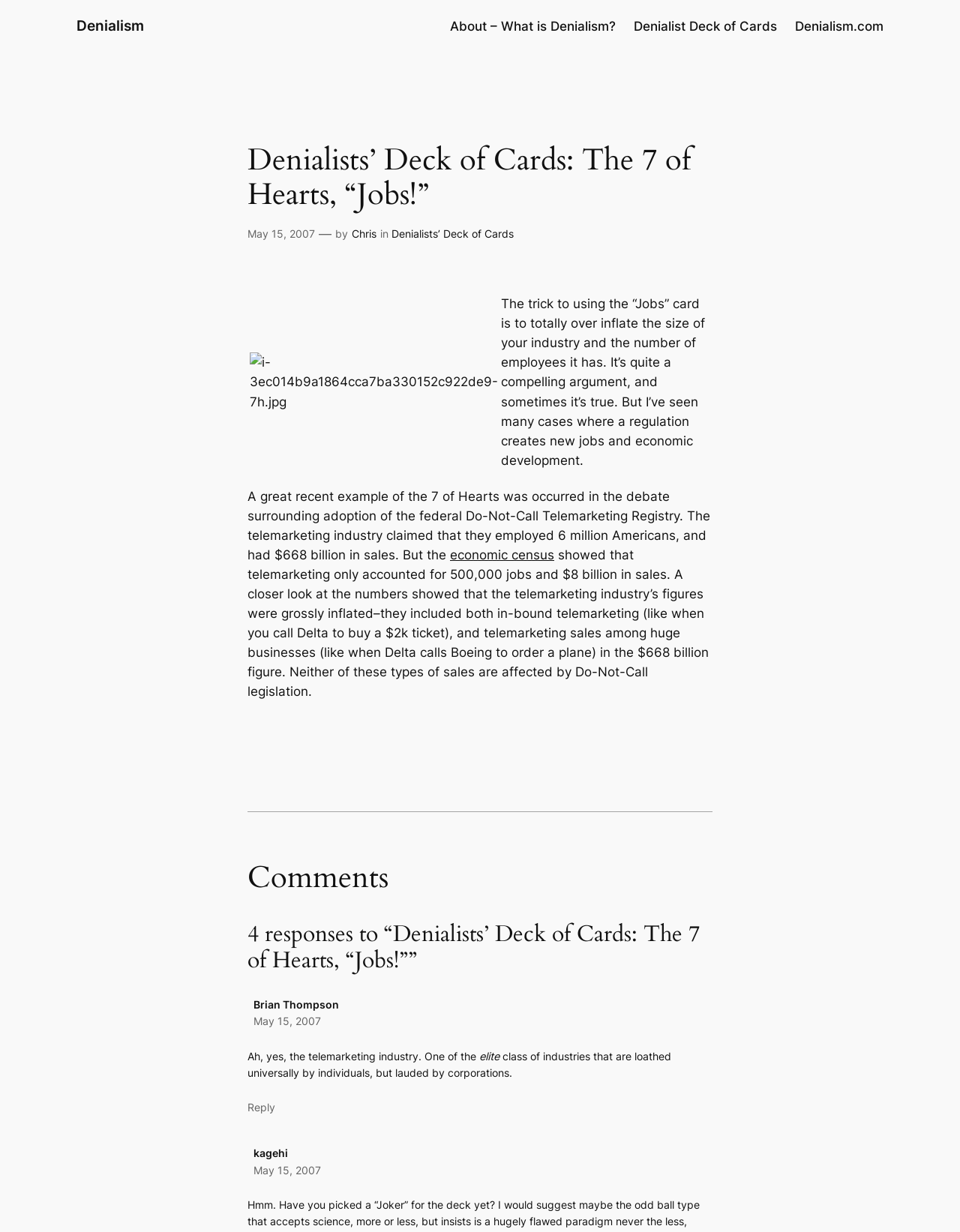Please identify the bounding box coordinates of the clickable area that will fulfill the following instruction: "Read about the author Chris". The coordinates should be in the format of four float numbers between 0 and 1, i.e., [left, top, right, bottom].

[0.366, 0.185, 0.392, 0.195]